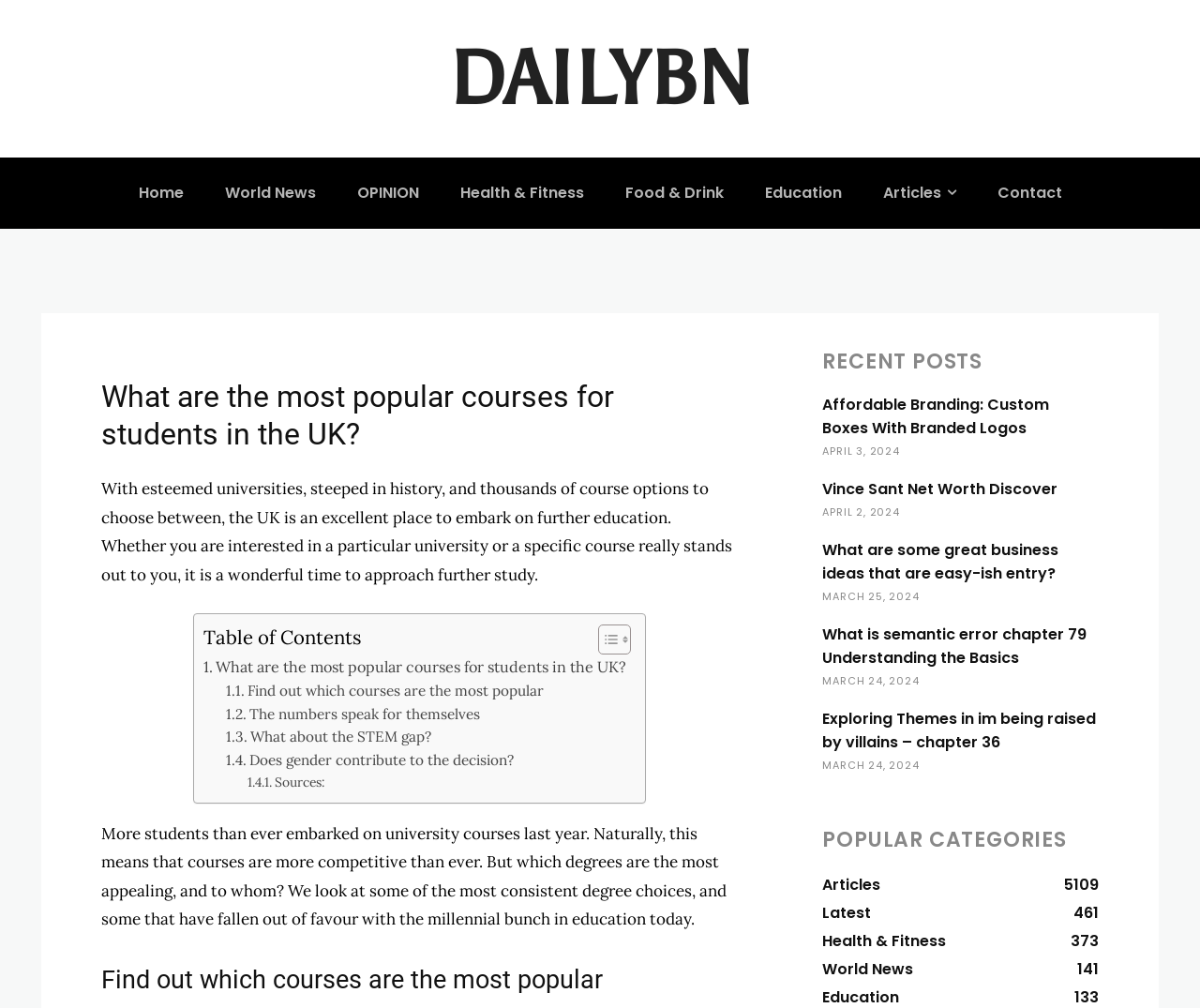Specify the bounding box coordinates of the region I need to click to perform the following instruction: "Read the article 'What are the most popular courses for students in the UK?'". The coordinates must be four float numbers in the range of 0 to 1, i.e., [left, top, right, bottom].

[0.084, 0.375, 0.615, 0.449]